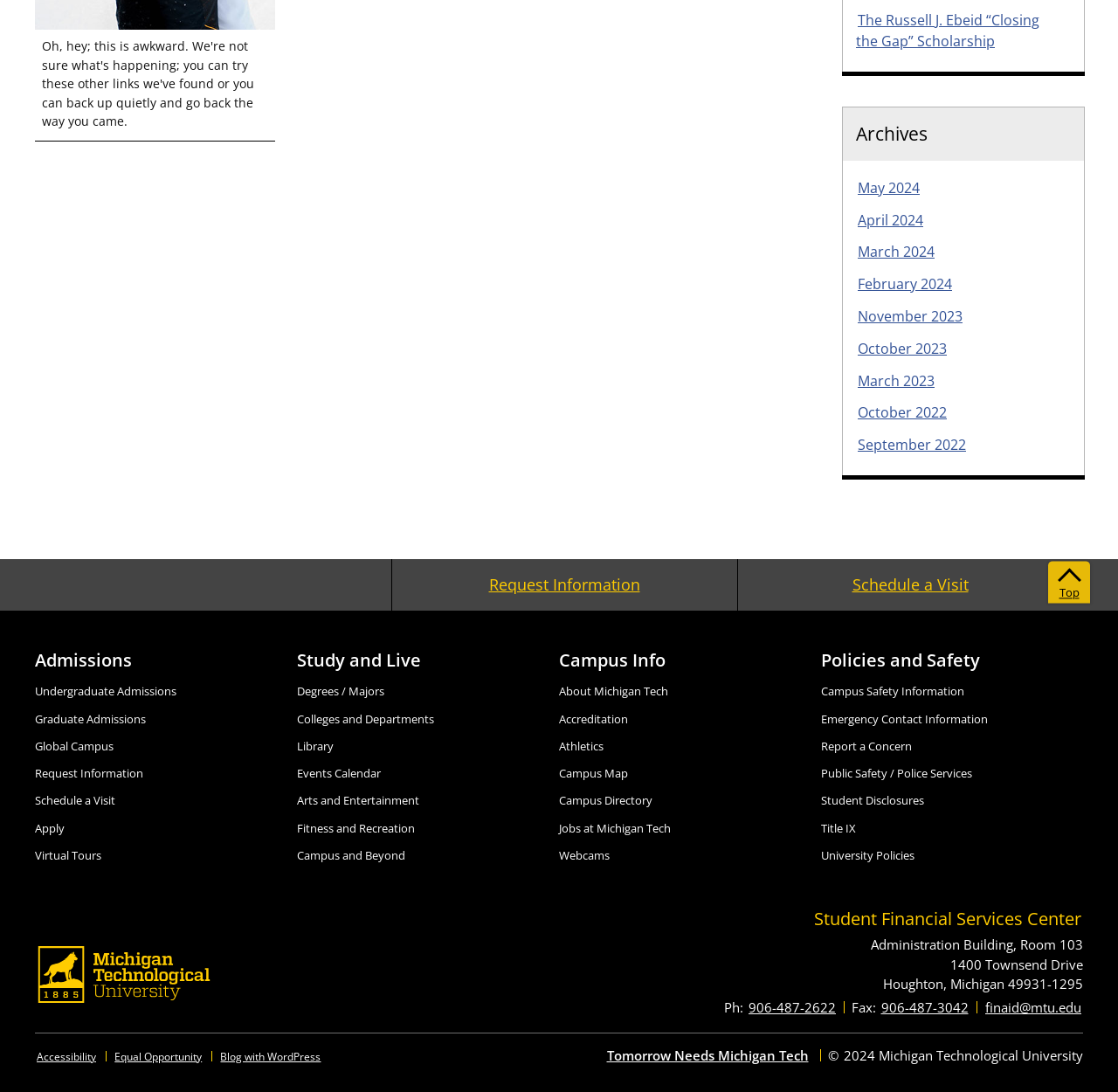Predict the bounding box coordinates of the UI element that matches this description: "Request Information". The coordinates should be in the format [left, top, right, bottom] with each value between 0 and 1.

[0.031, 0.701, 0.128, 0.715]